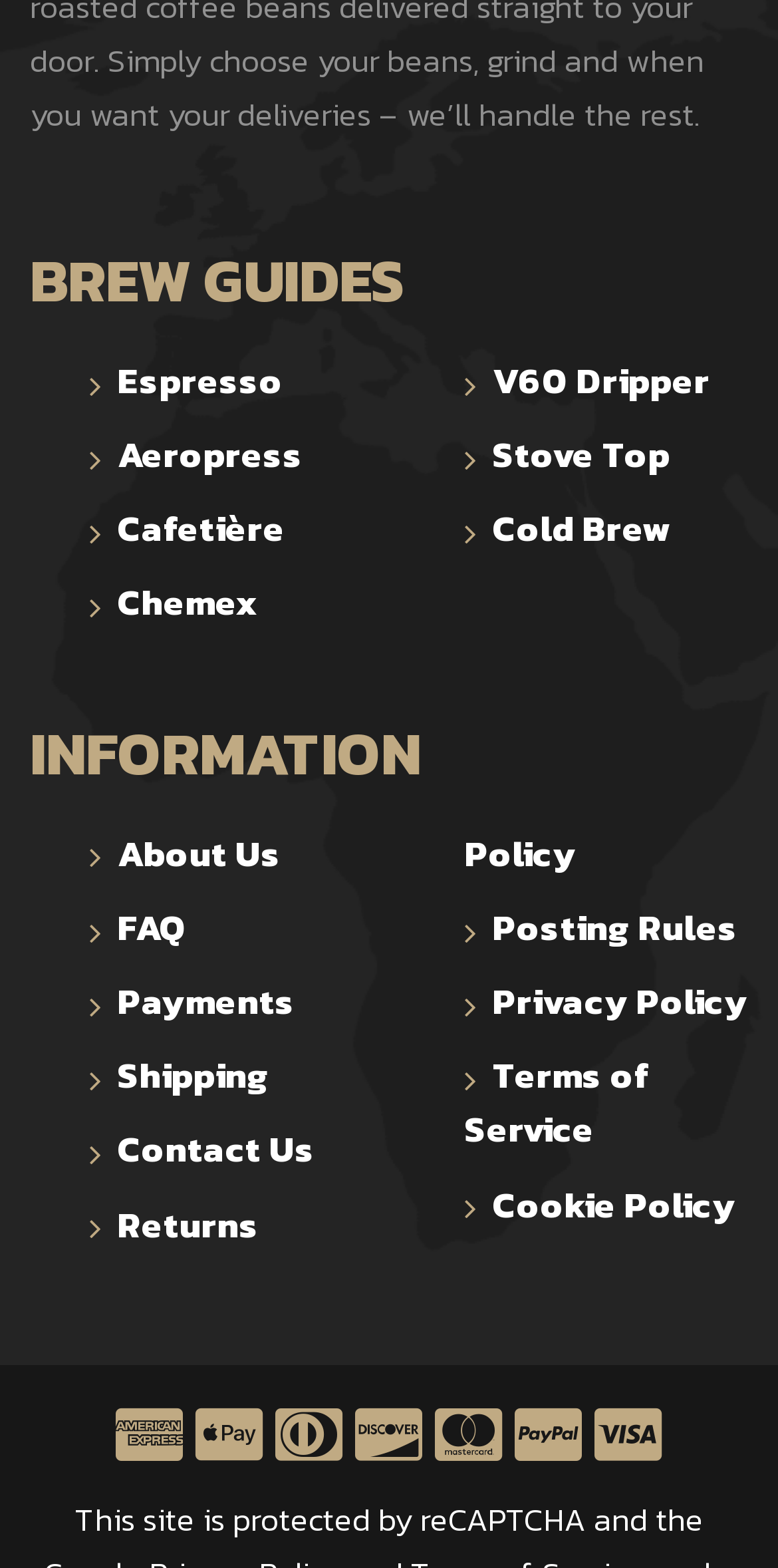Identify the bounding box coordinates of the part that should be clicked to carry out this instruction: "Click on Dataset".

None